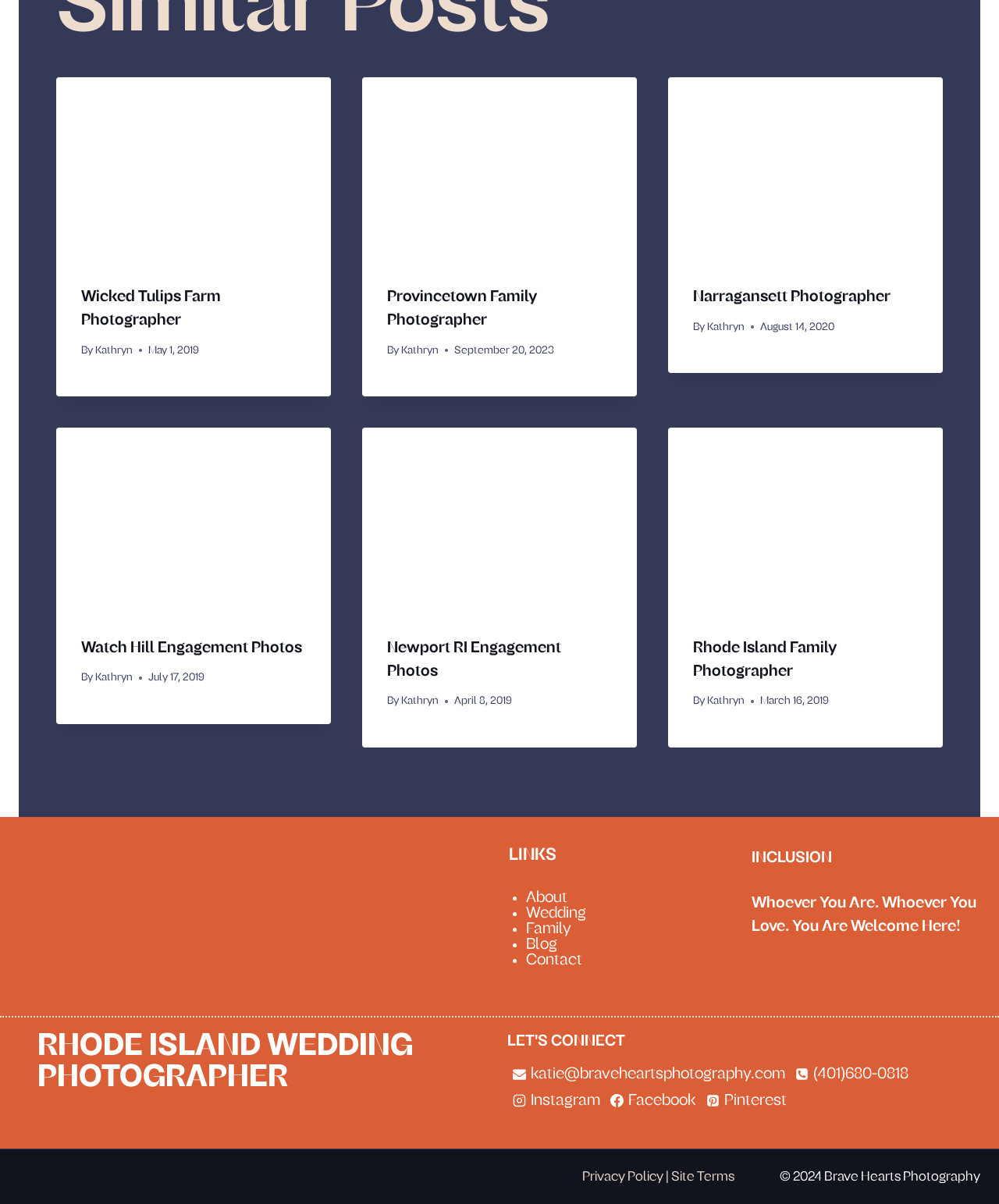Answer the question using only a single word or phrase: 
What type of content is available in the 'Blog' section?

Not specified